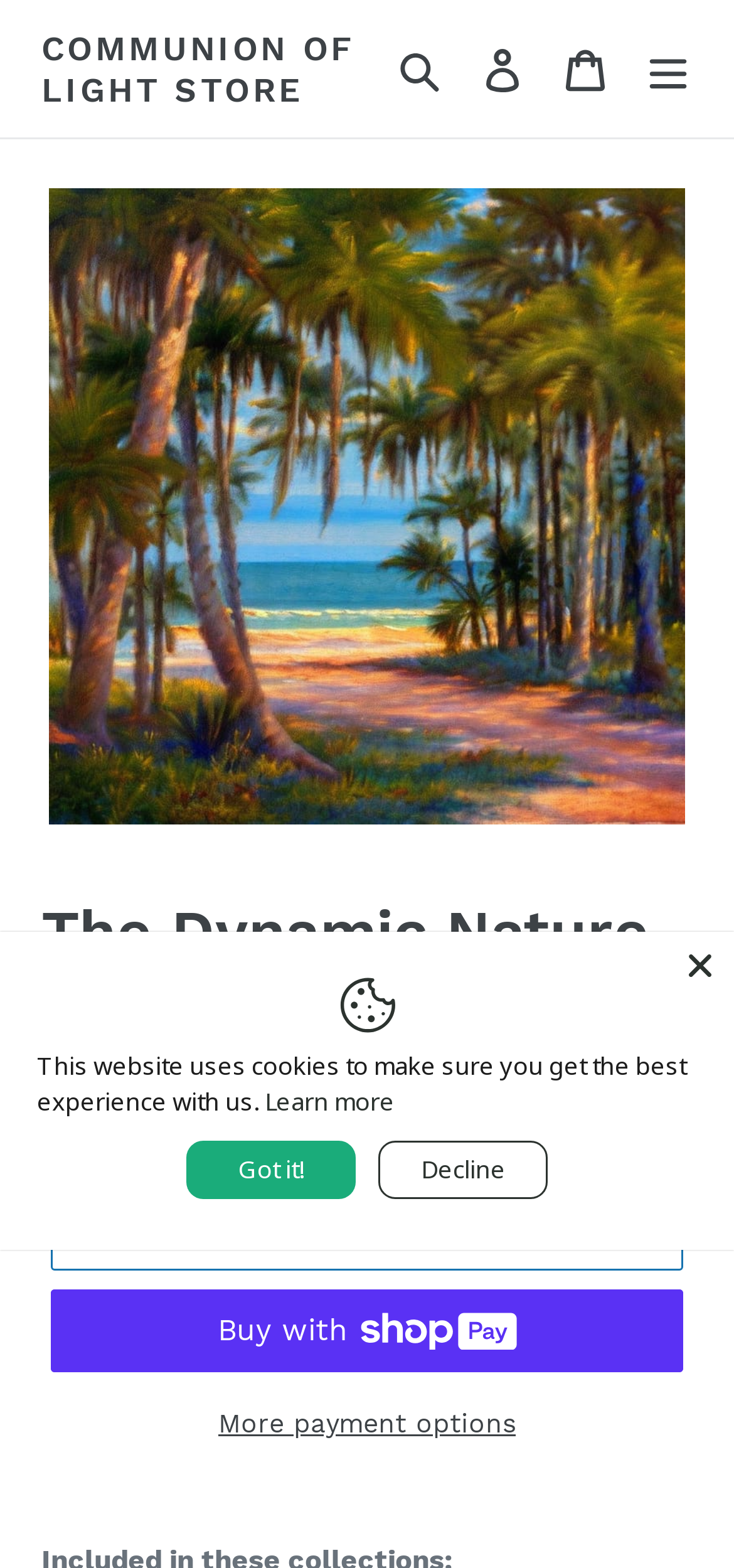Find and indicate the bounding box coordinates of the region you should select to follow the given instruction: "Log in to your account".

[0.628, 0.017, 0.741, 0.071]